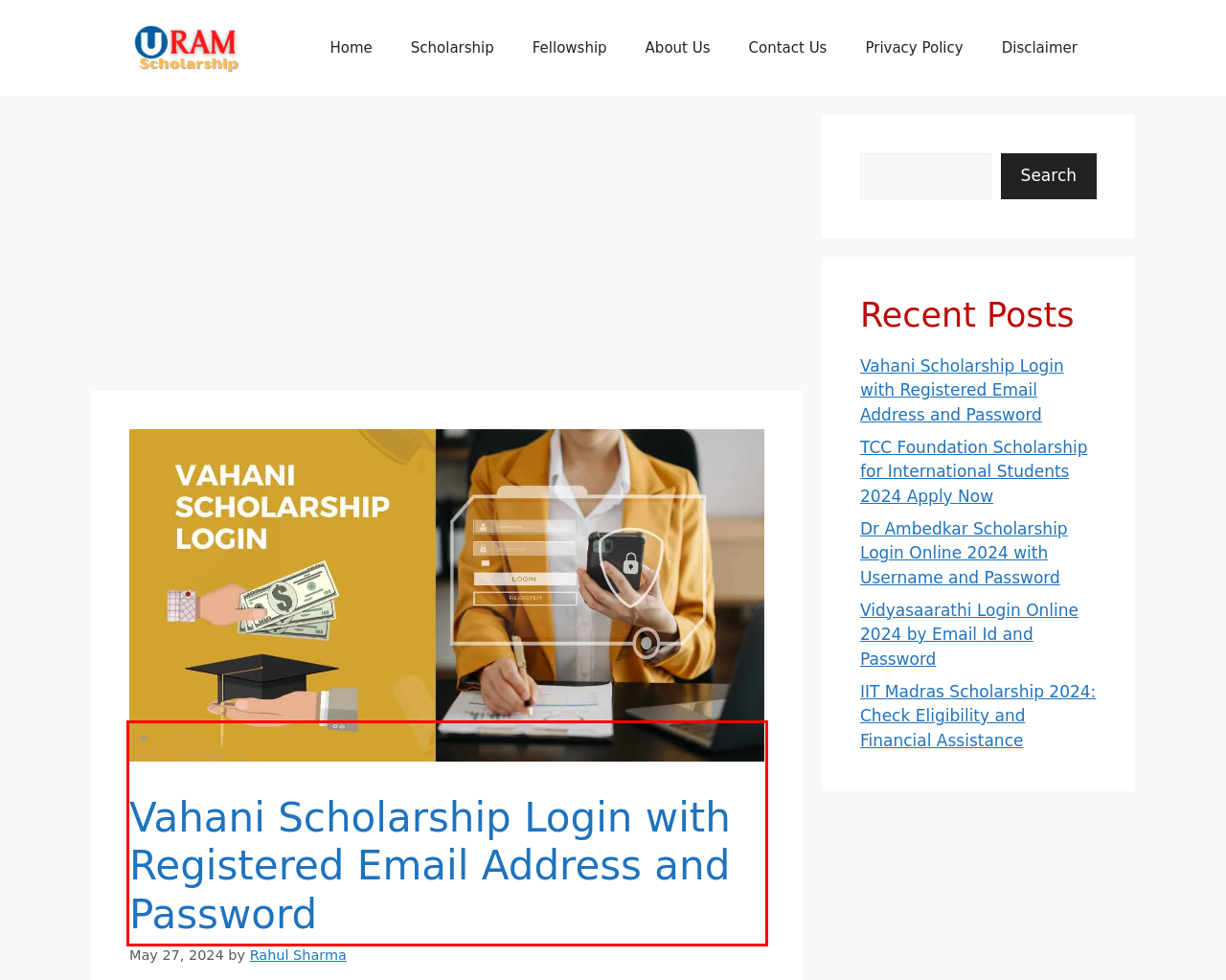Locate the red bounding box in the provided webpage screenshot and use OCR to determine the text content inside it.

The students can now log in for the Vahani scholarship with their registered email address and password. All the students who want to avail the benefits of the Vahani Scholarship launched by the Vahani Scholarship Login on the official website. This scholarship will provide financial assistance to the students who are studying in class 12th. All the students to belong to the financially unstable sections of society can avail the benefits of the Vahani Scholarship. The selected applicants for this scholarship will get financial assistance to complete their education without worrying about financial troubles.